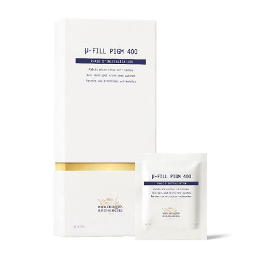Use a single word or phrase to answer the question: 
What is the font color of the product name?

Blue